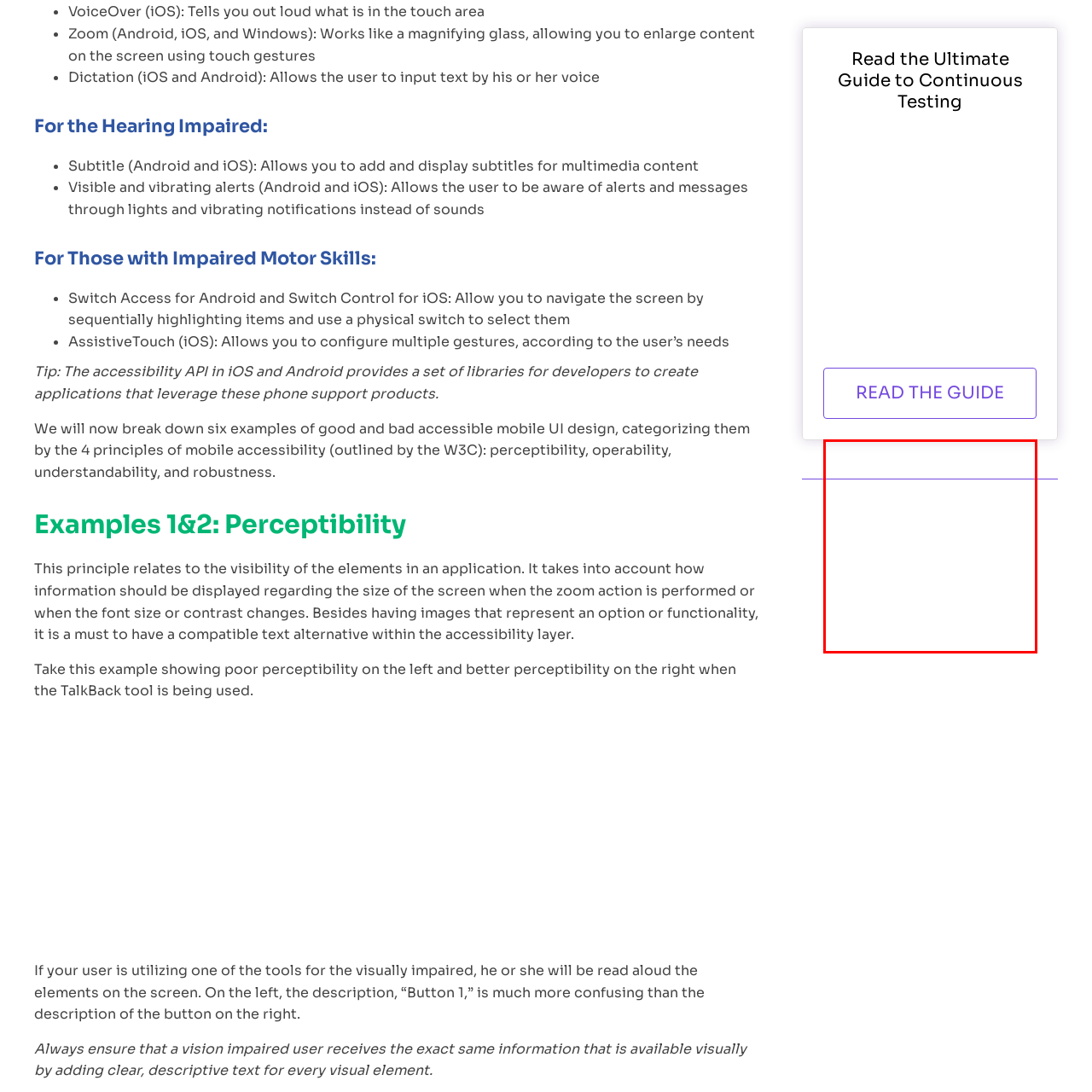What is the purpose of the call to action?
Direct your attention to the image encased in the red bounding box and answer the question thoroughly, relying on the visual data provided.

The call to action 'READ THE GUIDE' is likely intended to prompt viewers to explore the content in greater detail, suggesting that the purpose of the call to action is to encourage readers to delve deeper into the topic of continuous testing.